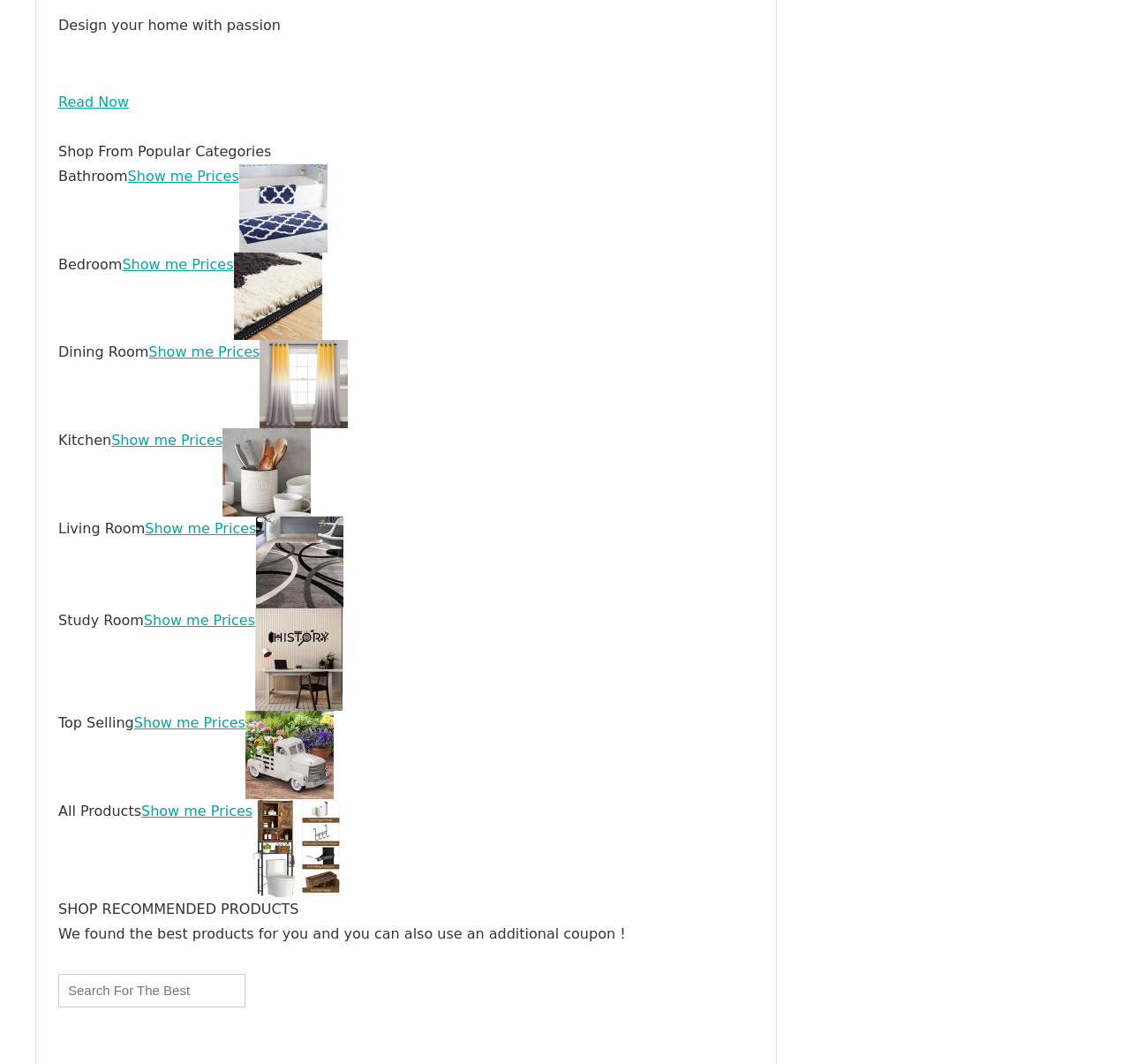How many categories are listed on this webpage?
Answer the question using a single word or phrase, according to the image.

9